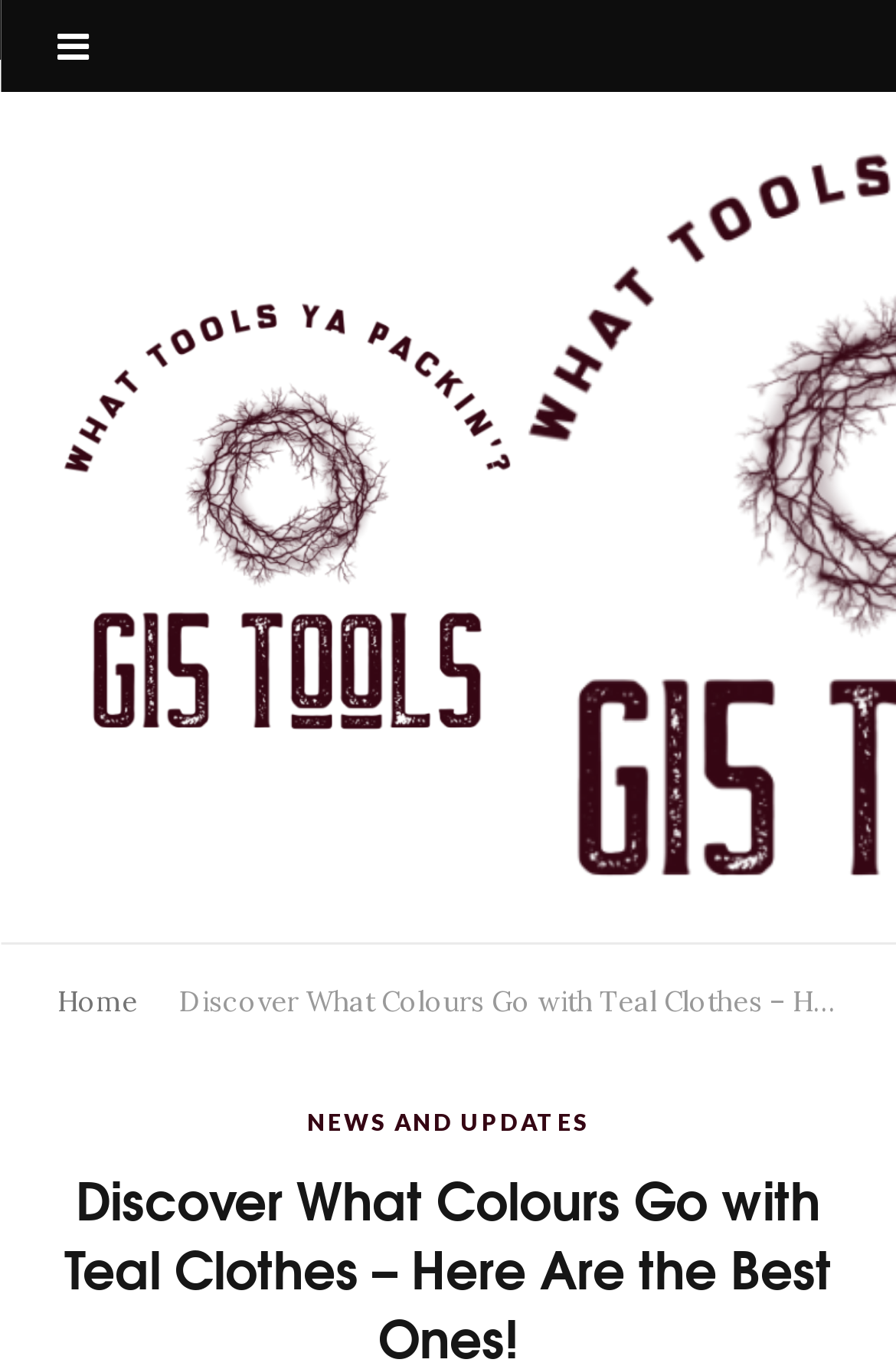Identify the bounding box coordinates of the HTML element based on this description: "News and Updates".

[0.342, 0.81, 0.658, 0.835]